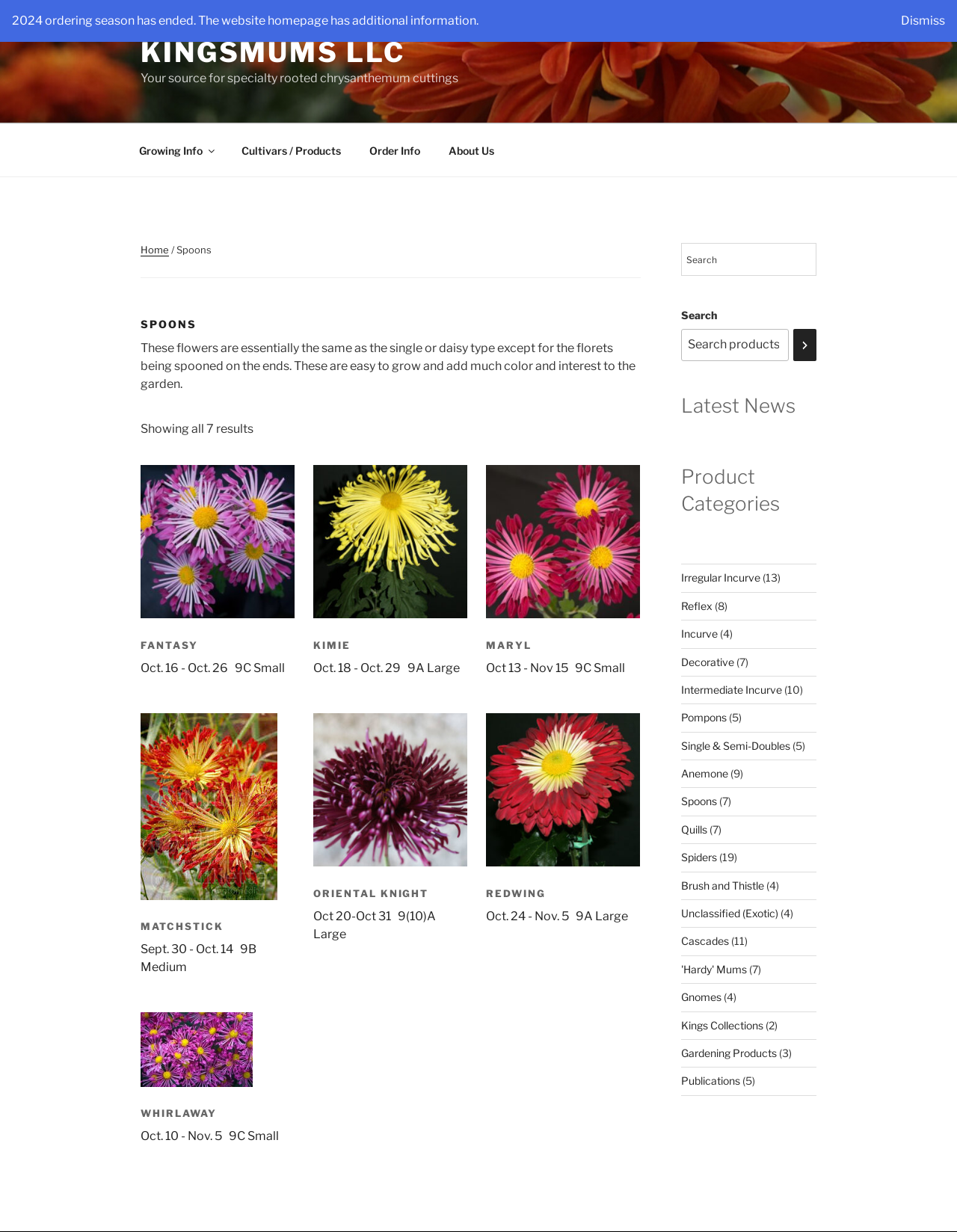Please find the bounding box coordinates of the element that must be clicked to perform the given instruction: "Read the latest news". The coordinates should be four float numbers from 0 to 1, i.e., [left, top, right, bottom].

[0.712, 0.319, 0.853, 0.341]